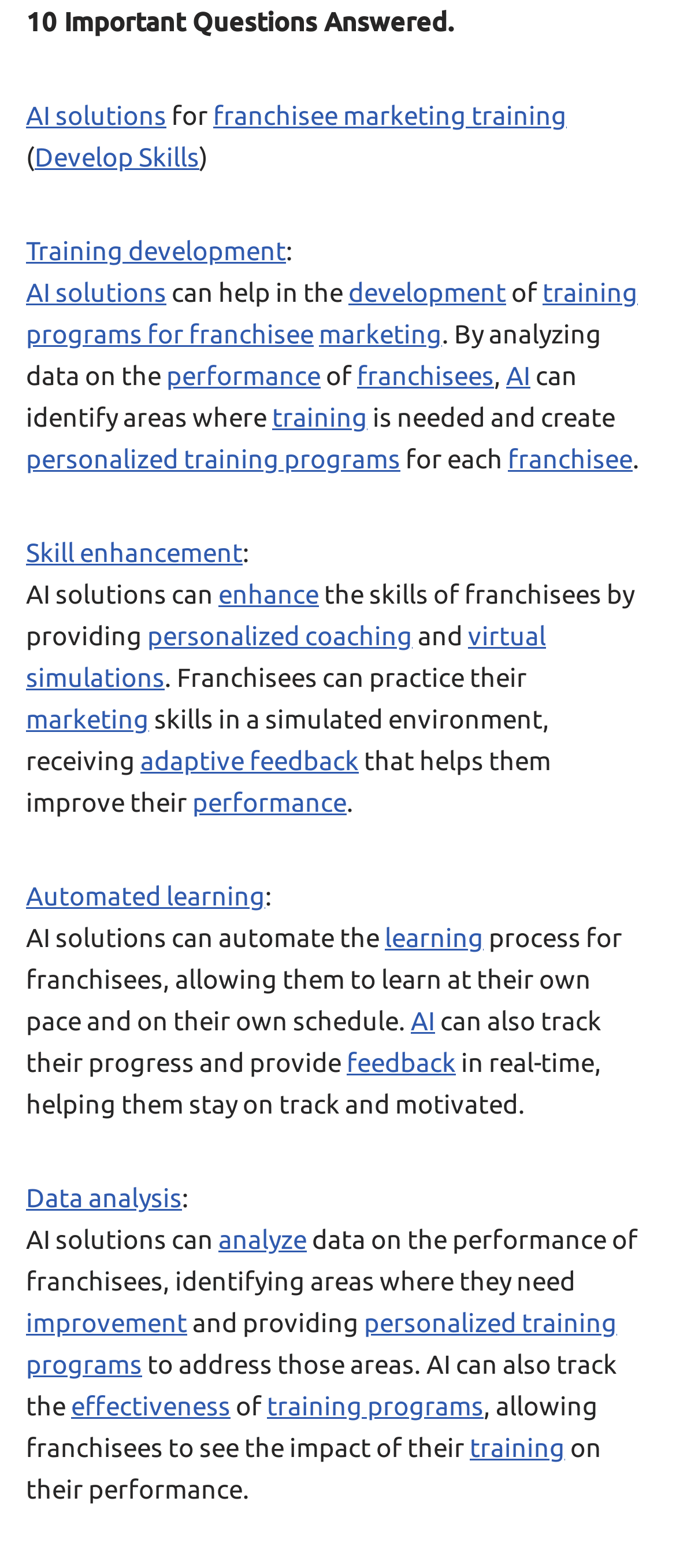Locate the bounding box coordinates of the element you need to click to accomplish the task described by this instruction: "Analyze data on franchisee performance".

[0.038, 0.754, 0.269, 0.773]